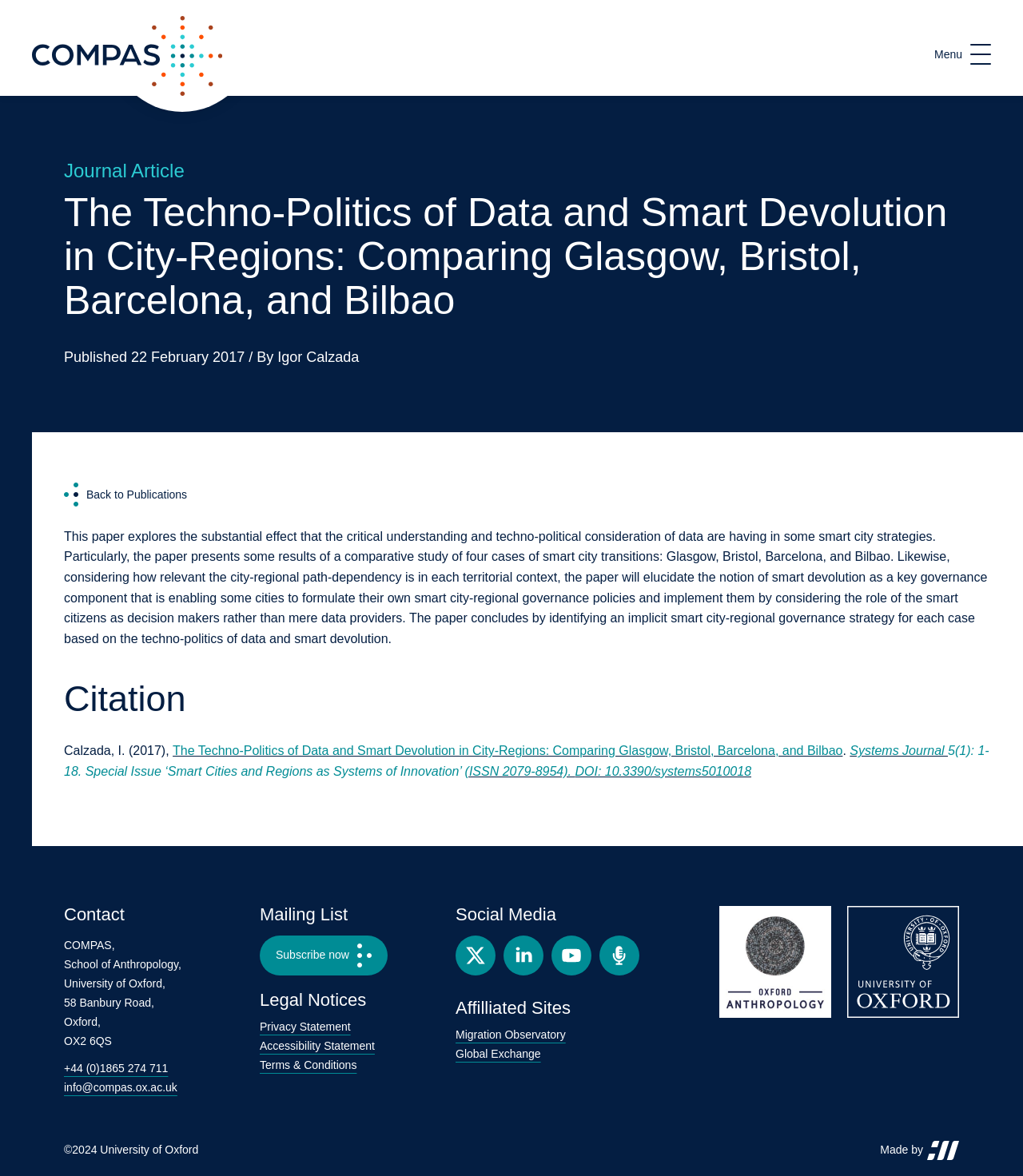Please specify the bounding box coordinates of the clickable section necessary to execute the following command: "View Journal Article".

[0.062, 0.136, 0.18, 0.154]